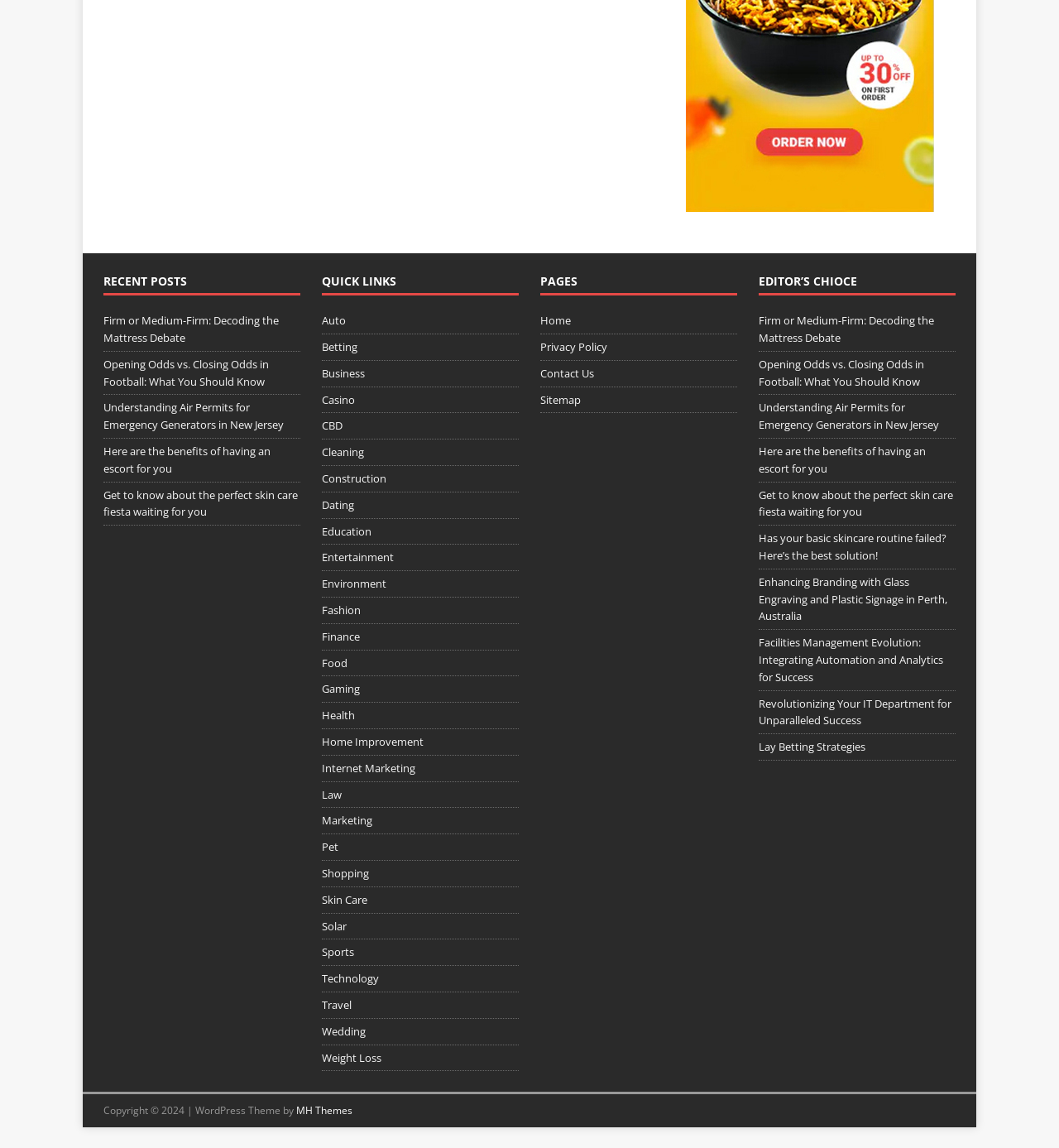Identify the bounding box coordinates of the clickable region required to complete the instruction: "Visit the 'MH Themes' website". The coordinates should be given as four float numbers within the range of 0 and 1, i.e., [left, top, right, bottom].

[0.28, 0.961, 0.333, 0.974]